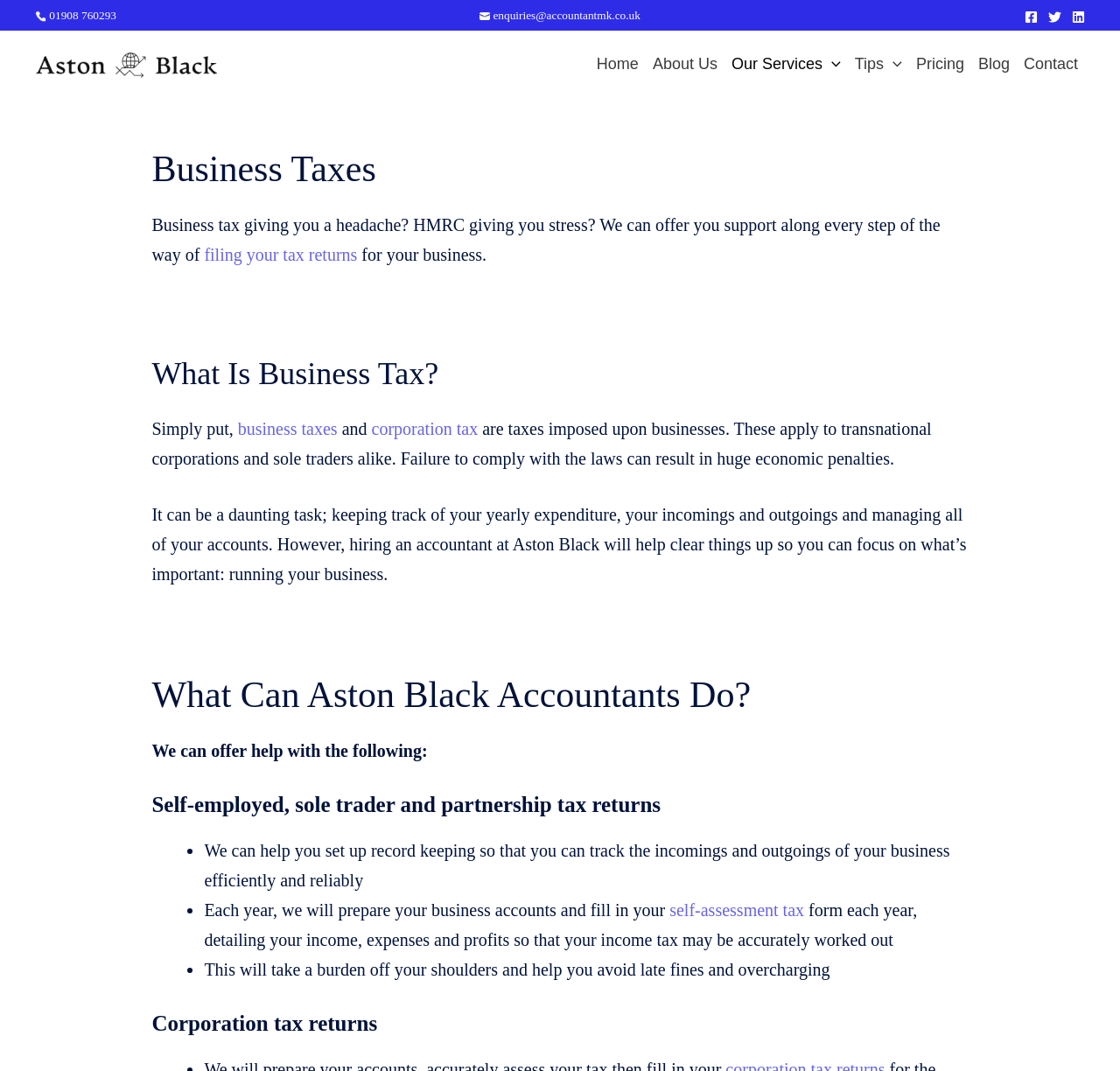Give a concise answer using one word or a phrase to the following question:
What is the phone number of Aston Black Accountants?

01908 760293